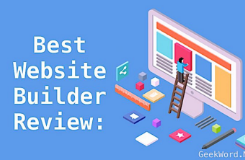Detail all significant aspects of the image you see.

This image illustrates a vibrant, digital scene centered around the theme "Best Website Builder Review." It features a stylized depiction of a person on a ladder, actively working on a large computer monitor that displays a colorful website layout. Surrounding the scene are various abstract shapes and design elements, symbolizing the tools and features available in a website builder. The background is a soothing blue, enhancing the modern and dynamic feel of the graphic, which is designed to attract attention and convey the essence of evaluating top website creation platforms. The design conveys a sense of creativity and technological advancement, reflecting the contemporary digital landscape where users can easily build websites.